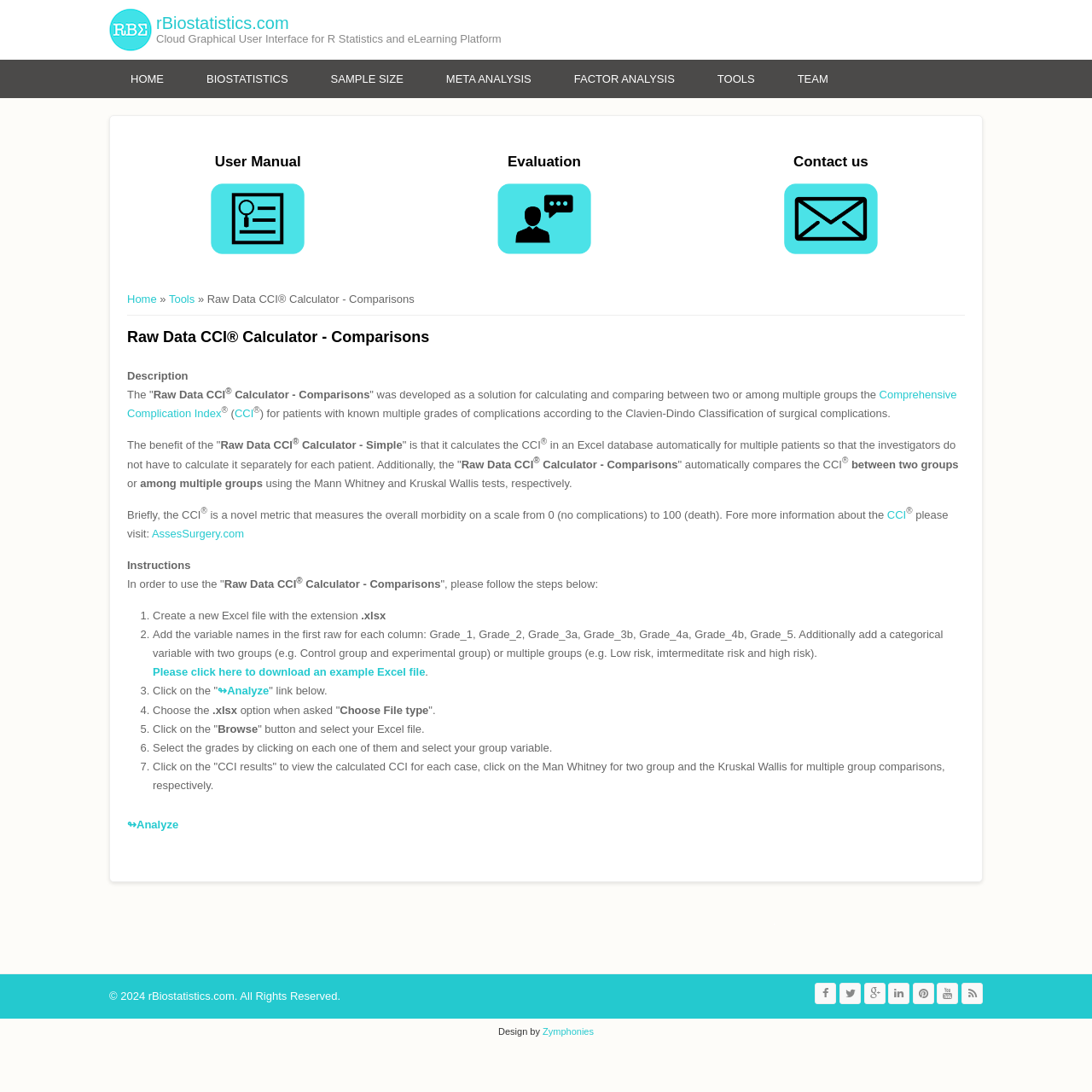Please determine the bounding box coordinates of the element's region to click in order to carry out the following instruction: "Click on the 'TOOLS' link". The coordinates should be four float numbers between 0 and 1, i.e., [left, top, right, bottom].

[0.637, 0.055, 0.711, 0.09]